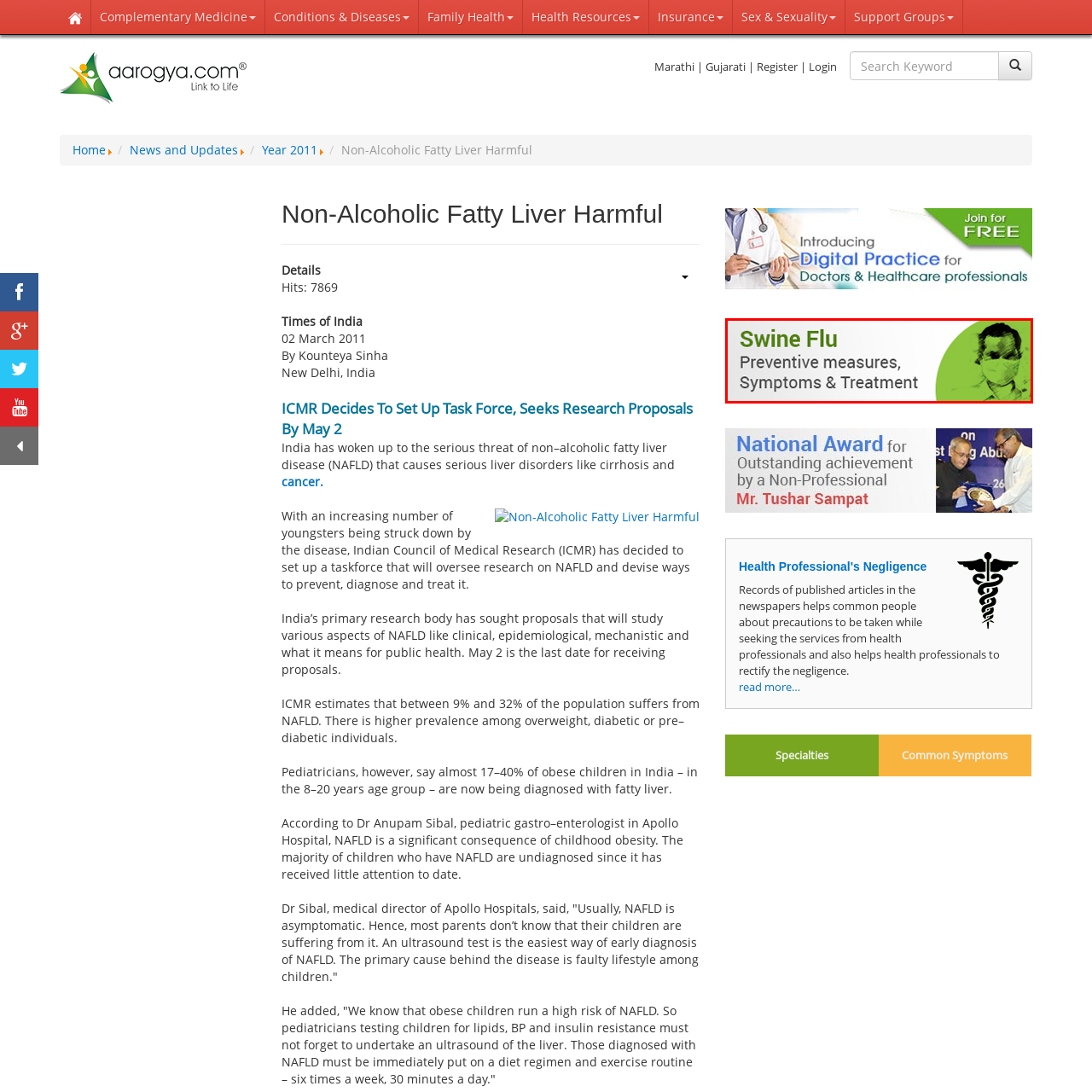Offer a comprehensive description of the image enclosed by the red box.

### Caption

The image titled "Swine Flu" highlights essential information regarding the influenza virus, commonly known as swine flu. Featured prominently is a graphic representation of an individual wearing a face mask, signifying the importance of prevention during an outbreak. The accompanying text reads “Preventive measures, Symptoms & Treatment,” indicating that the article covers critical topics associated with swine flu. This resource aims to educate the public about how to safeguard against the virus, recognize its symptoms, and seek appropriate medical treatment. Such information is vital in promoting public health awareness and ensuring community safety, especially during flu seasons.